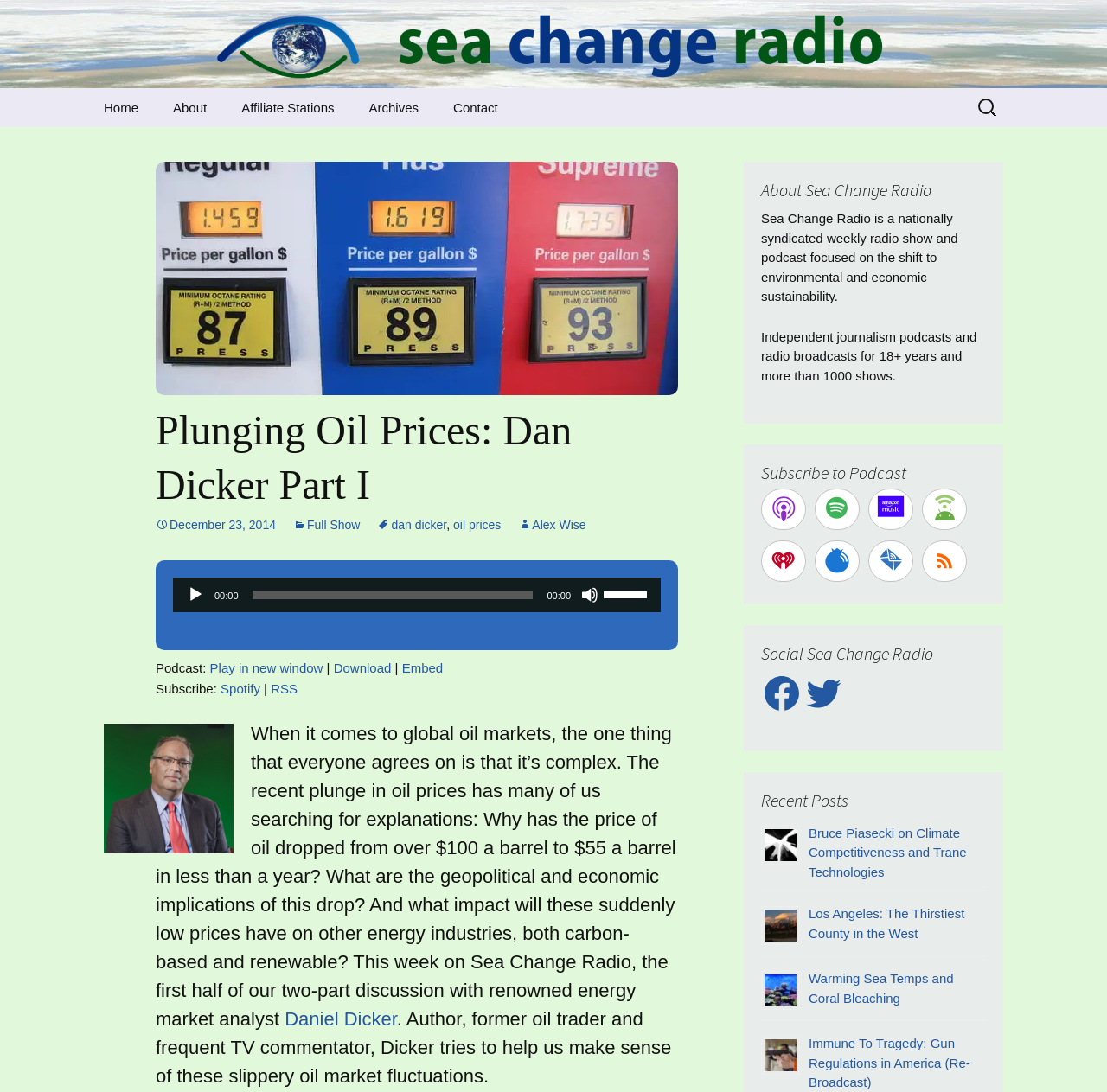Please find the bounding box coordinates of the clickable region needed to complete the following instruction: "Download the podcast". The bounding box coordinates must consist of four float numbers between 0 and 1, i.e., [left, top, right, bottom].

[0.301, 0.605, 0.353, 0.618]